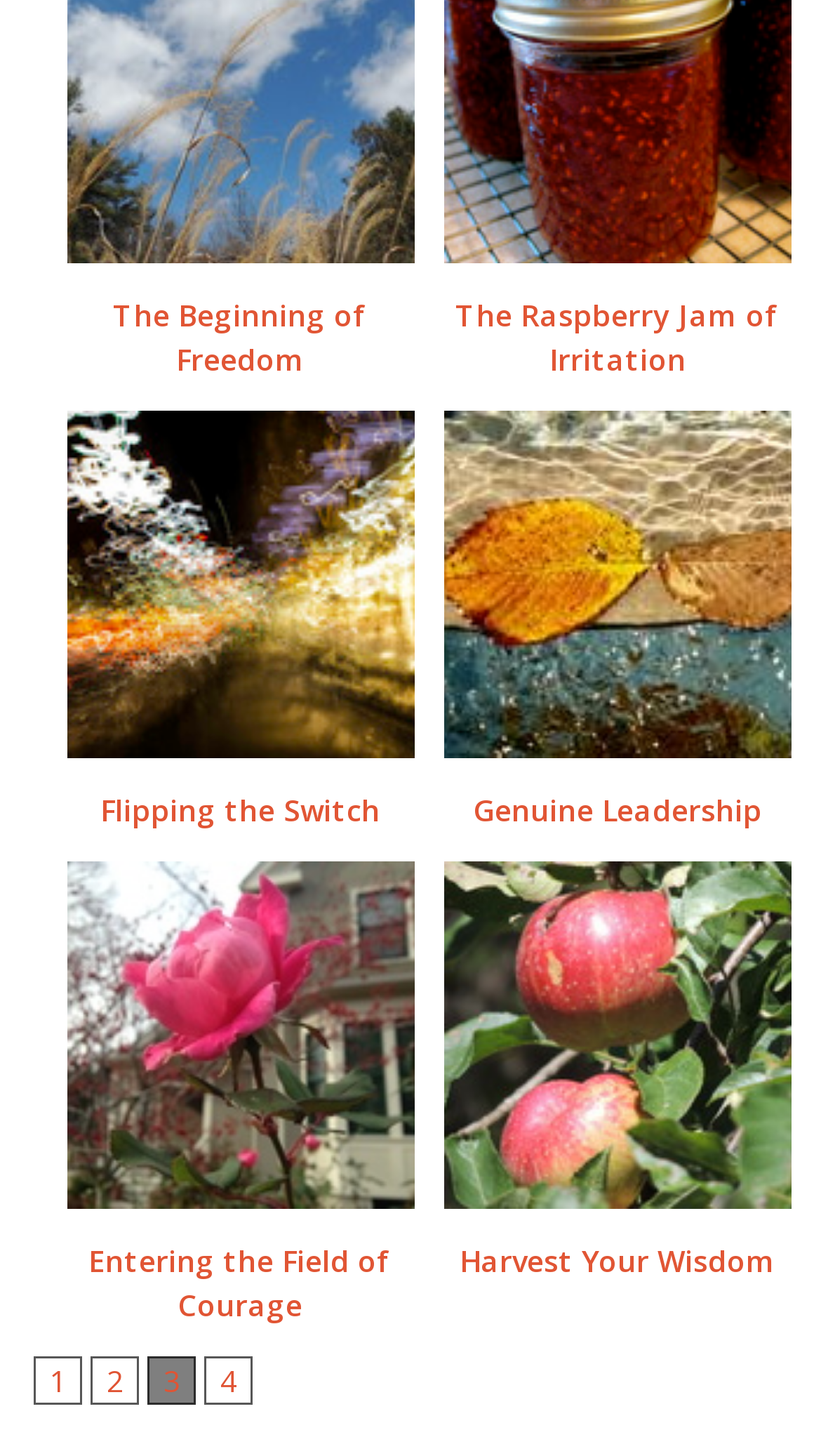Please provide the bounding box coordinates for the UI element as described: "Flipping the Switch". The coordinates must be four floats between 0 and 1, represented as [left, top, right, bottom].

[0.081, 0.541, 0.504, 0.571]